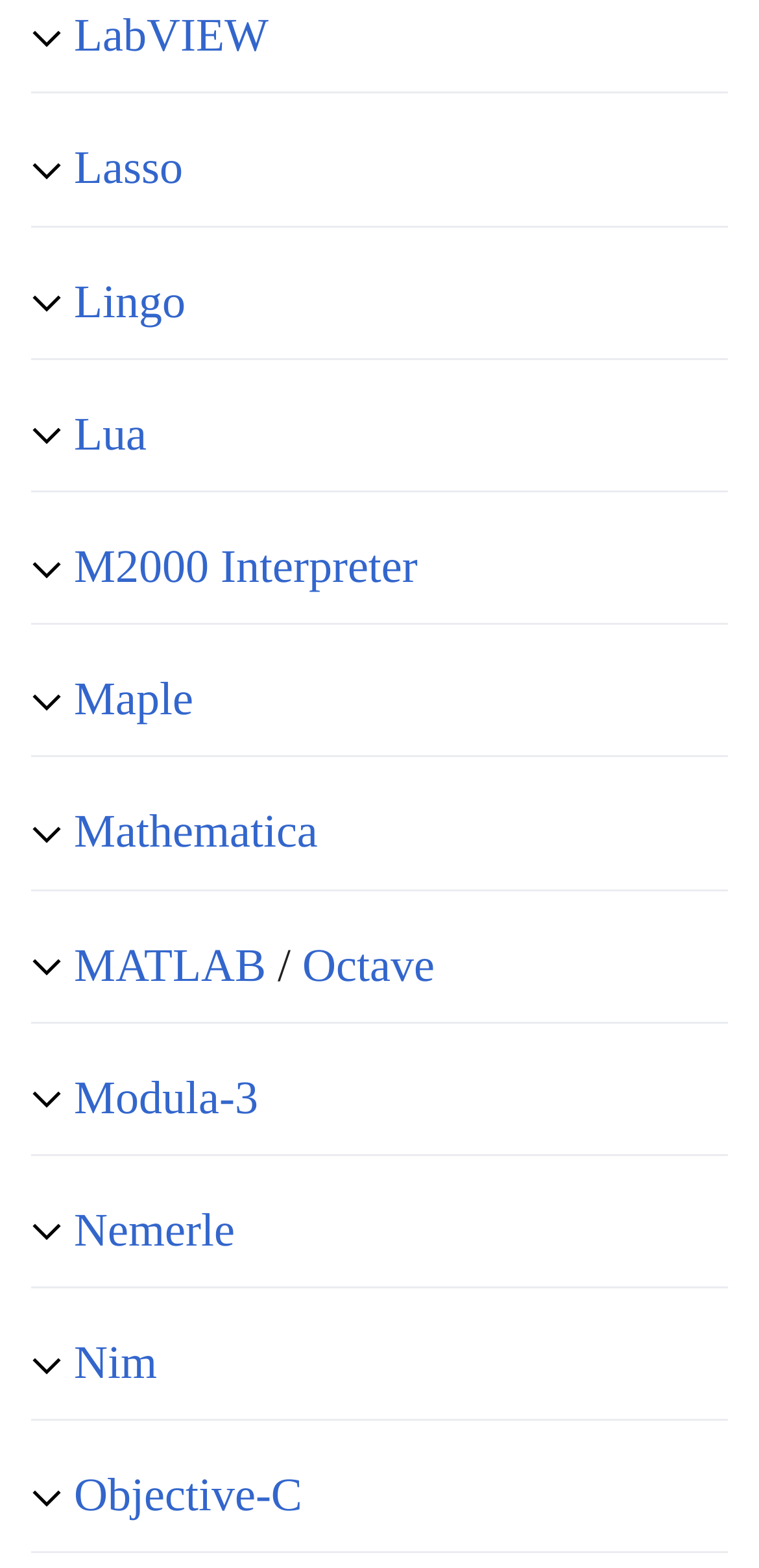How many programming languages are listed?
Analyze the image and provide a thorough answer to the question.

I counted the number of headings on the webpage, each representing a programming language, and found 17 in total.